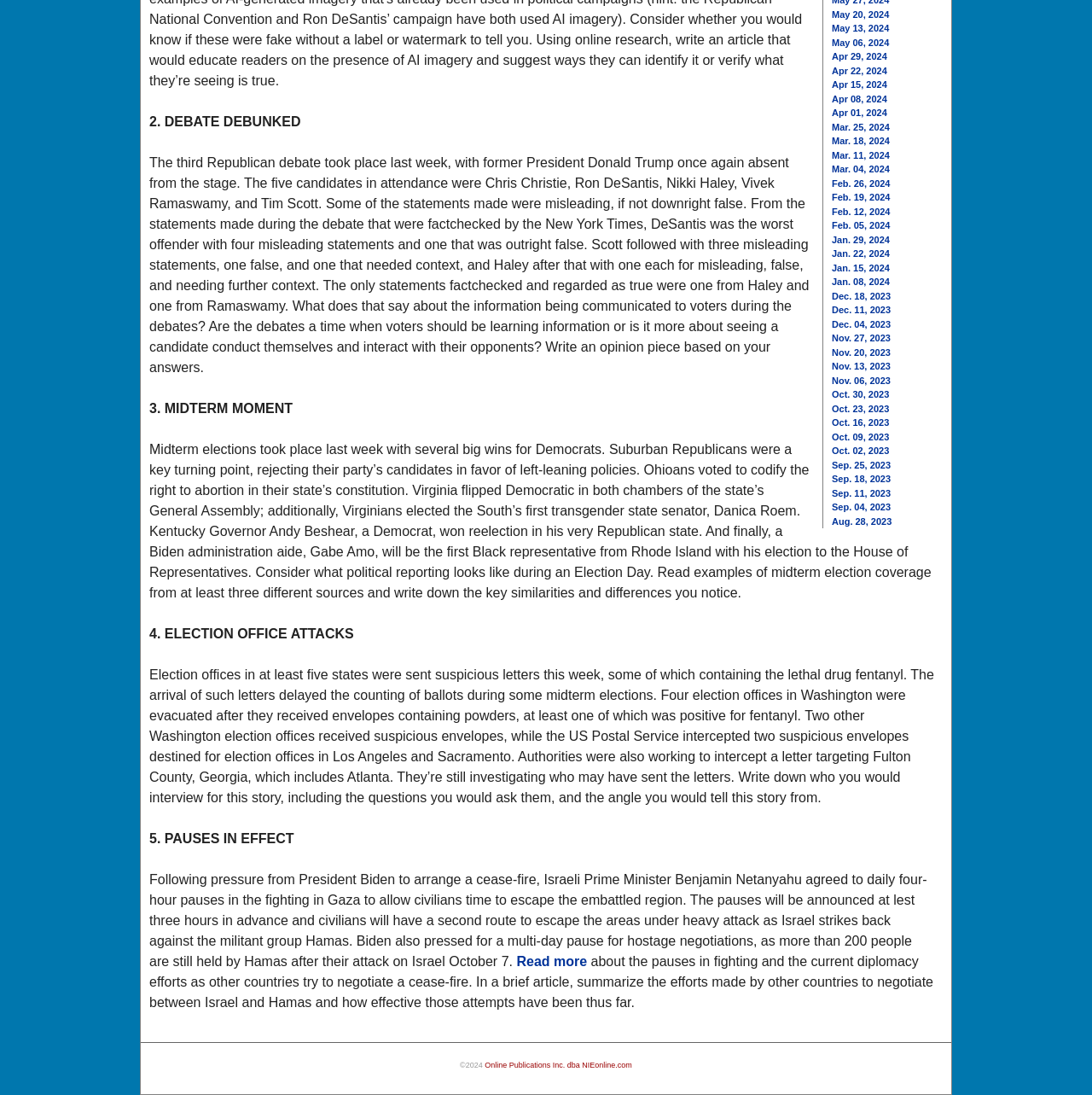Predict the bounding box of the UI element that fits this description: "May 06, 2024".

[0.762, 0.034, 0.814, 0.043]